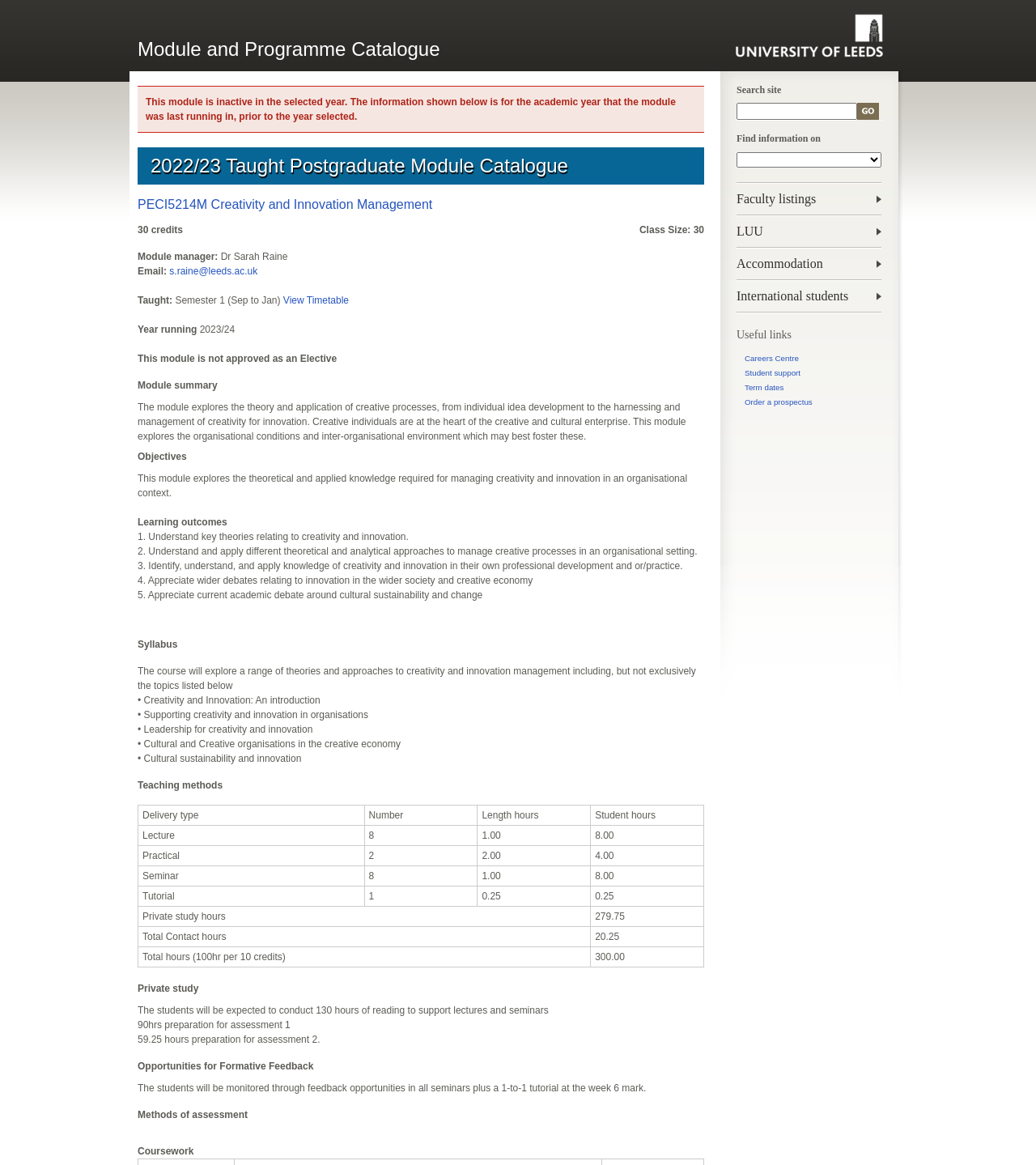Locate the bounding box coordinates of the clickable region necessary to complete the following instruction: "Select a faculty". Provide the coordinates in the format of four float numbers between 0 and 1, i.e., [left, top, right, bottom].

[0.711, 0.131, 0.851, 0.144]